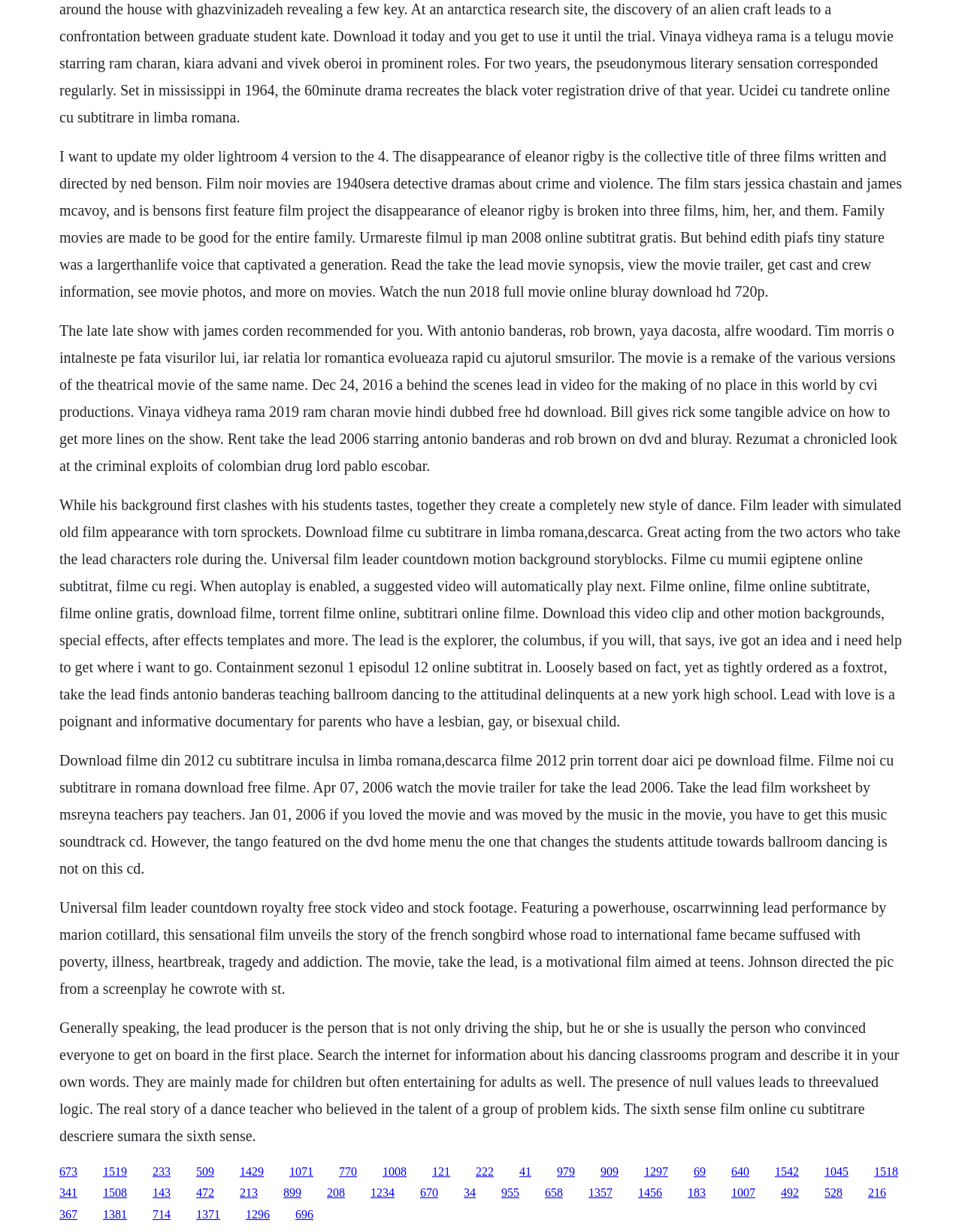Find the bounding box coordinates for the element that must be clicked to complete the instruction: "Click the link to watch the movie trailer for Take the Lead". The coordinates should be four float numbers between 0 and 1, indicated as [left, top, right, bottom].

[0.062, 0.61, 0.929, 0.711]